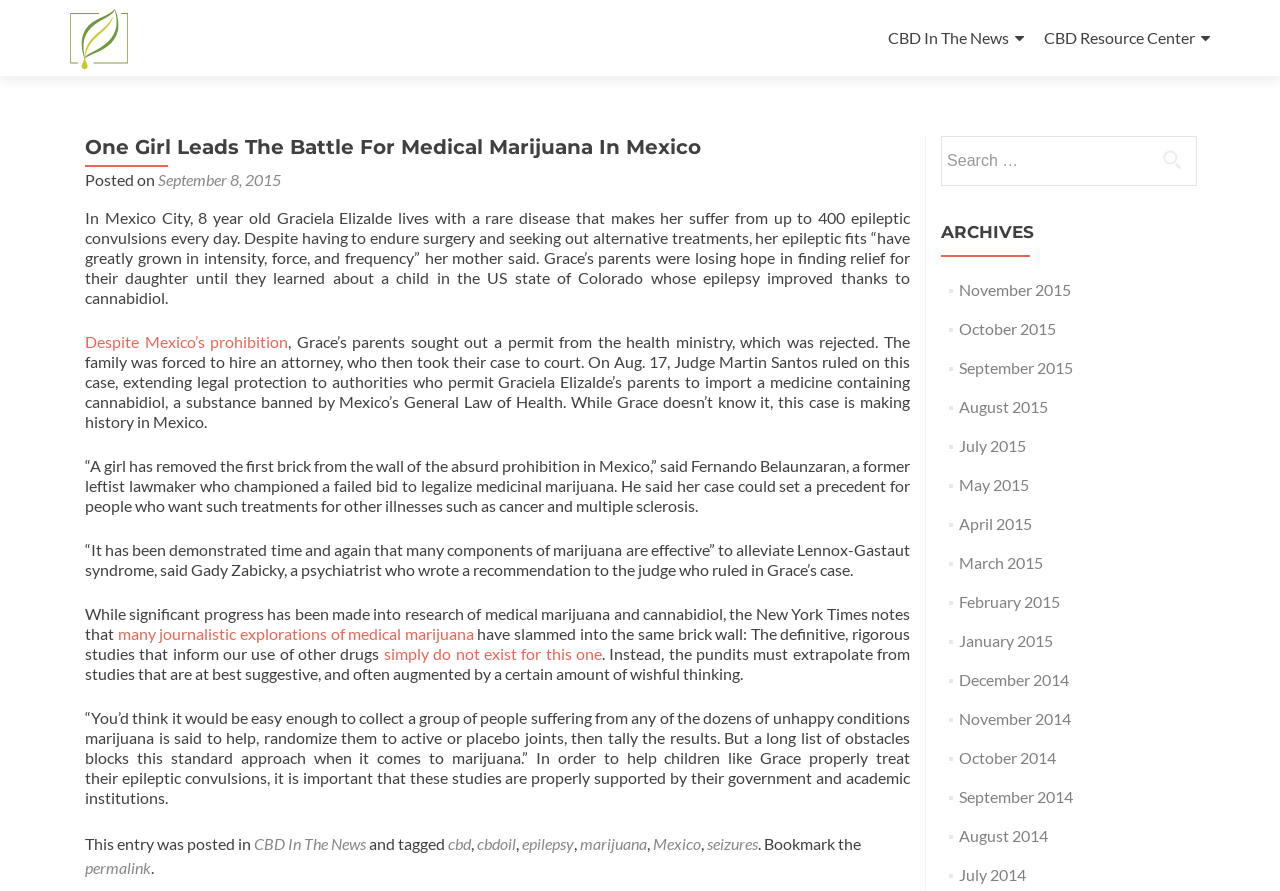Extract the bounding box coordinates of the UI element described by: "October 2015". The coordinates should include four float numbers ranging from 0 to 1, e.g., [left, top, right, bottom].

[0.749, 0.358, 0.825, 0.379]